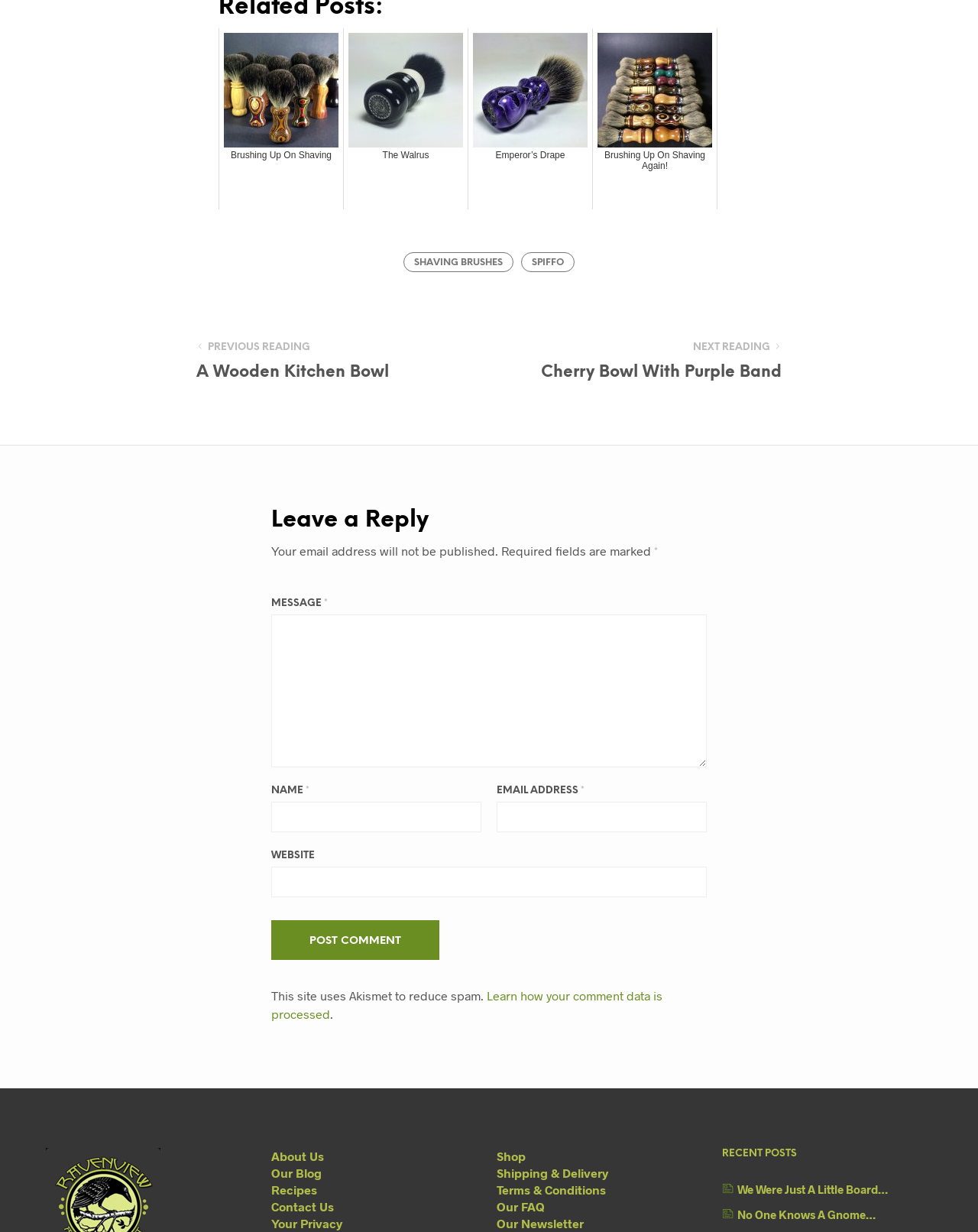Given the description Crash, predict the bounding box coordinates of the UI element. Ensure the coordinates are in the format (top-left x, top-left y, bottom-right x, bottom-right y) and all values are between 0 and 1.

None